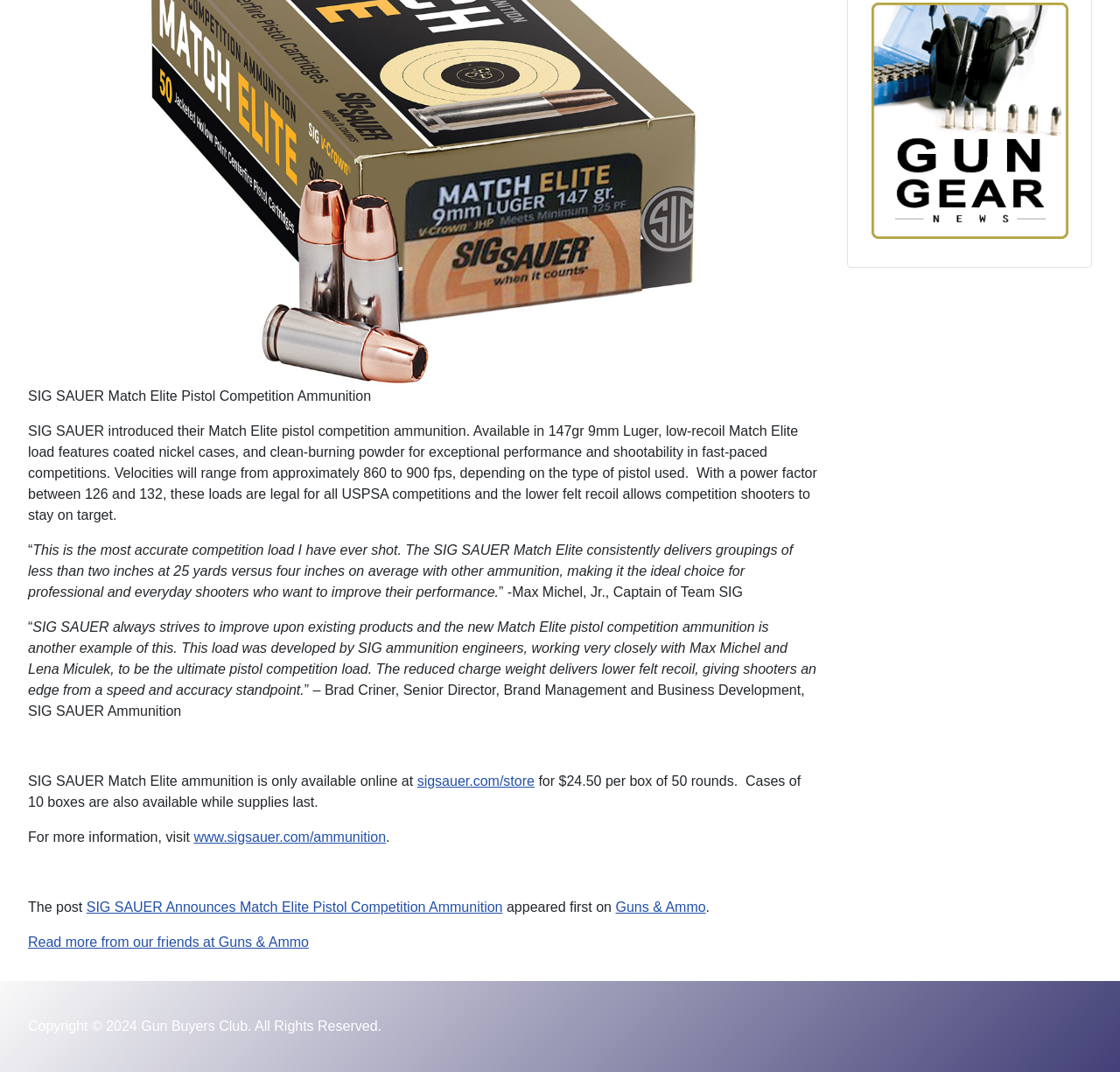Predict the bounding box of the UI element that fits this description: "Guns & Ammo".

[0.55, 0.839, 0.63, 0.853]